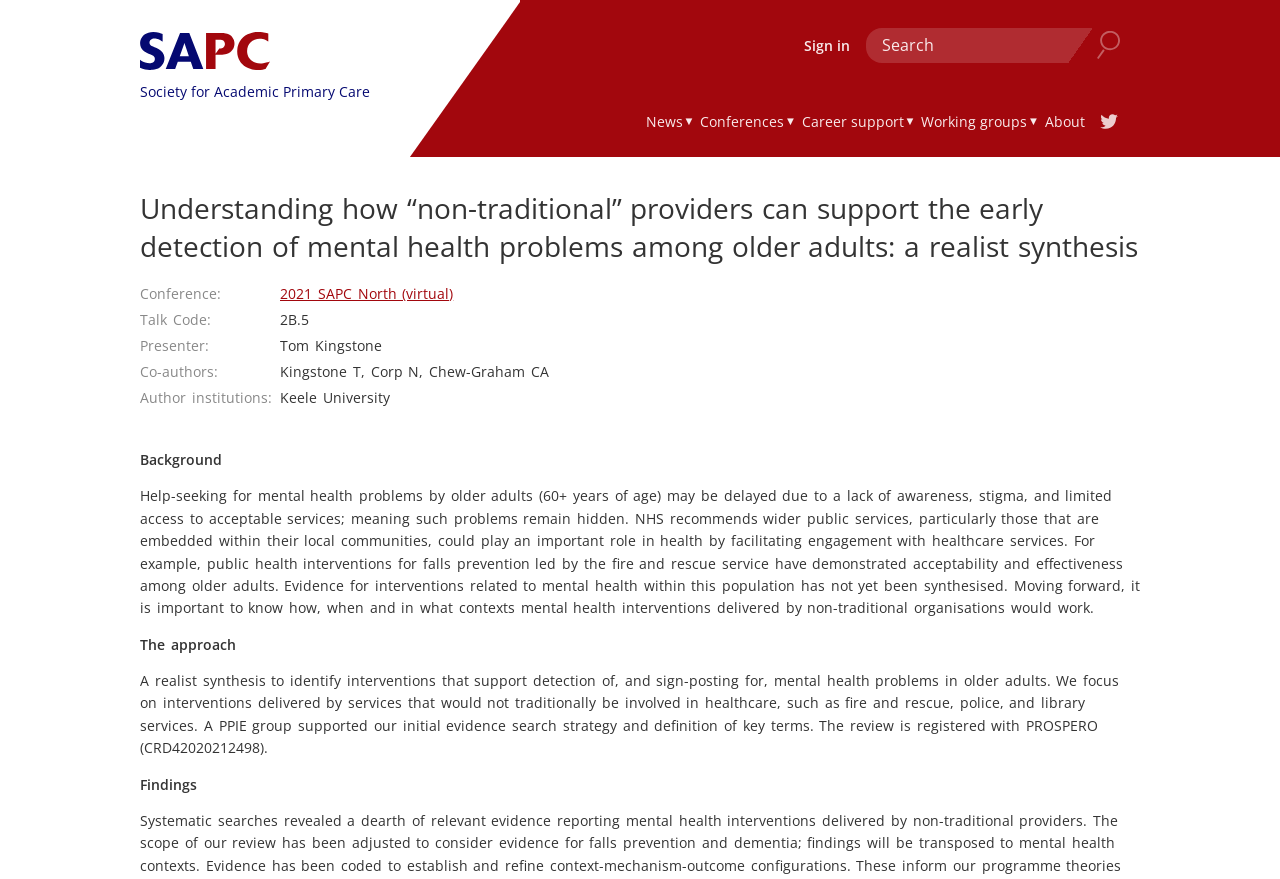Determine the coordinates of the bounding box that should be clicked to complete the instruction: "Search for a keyword". The coordinates should be represented by four float numbers between 0 and 1: [left, top, right, bottom].

[0.676, 0.031, 0.879, 0.071]